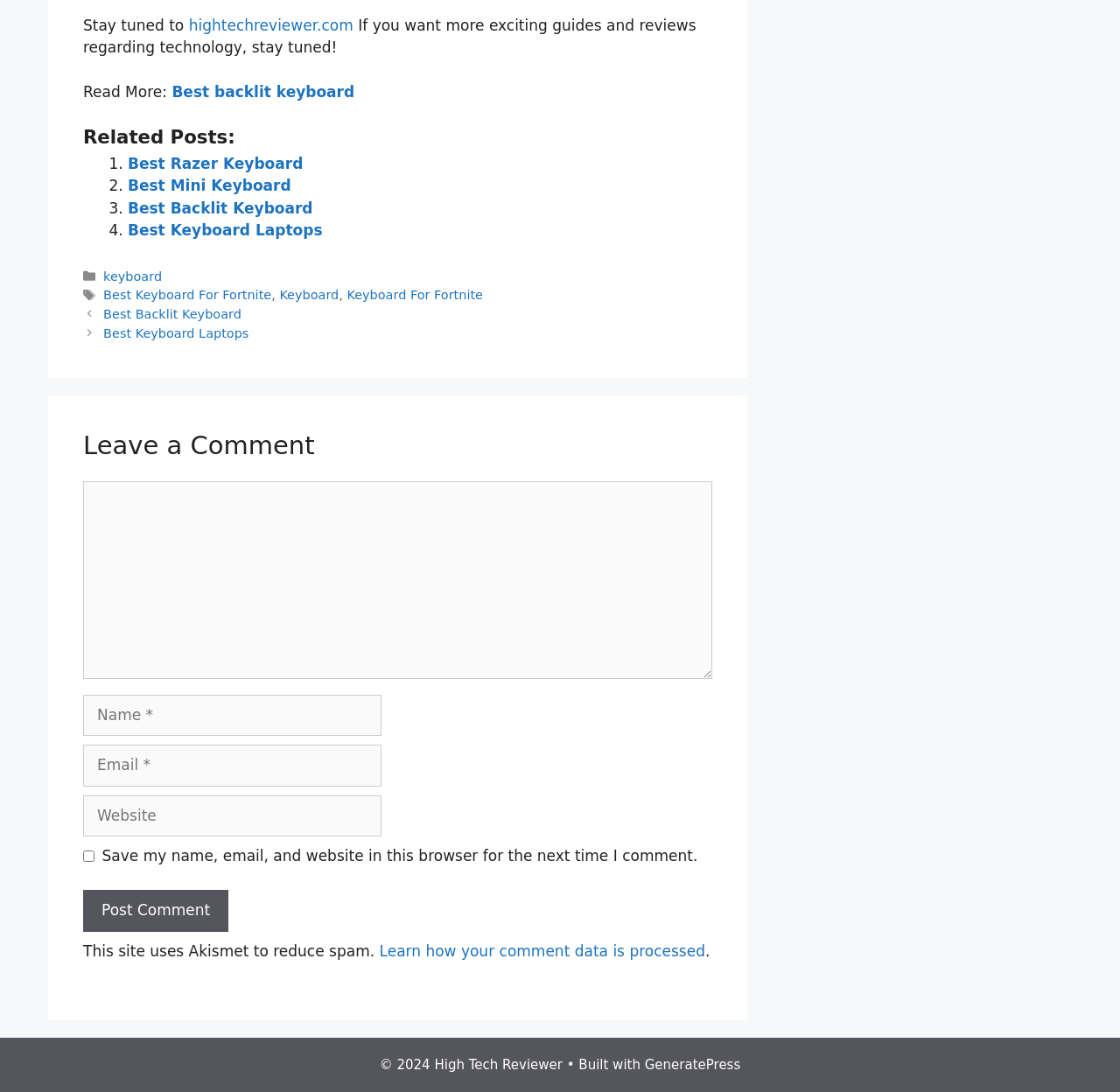What is required to leave a comment?
Using the information presented in the image, please offer a detailed response to the question.

The comment section has three required fields: Name, Email, and Comment. These fields are marked as required, indicating that users must fill them out in order to leave a comment.